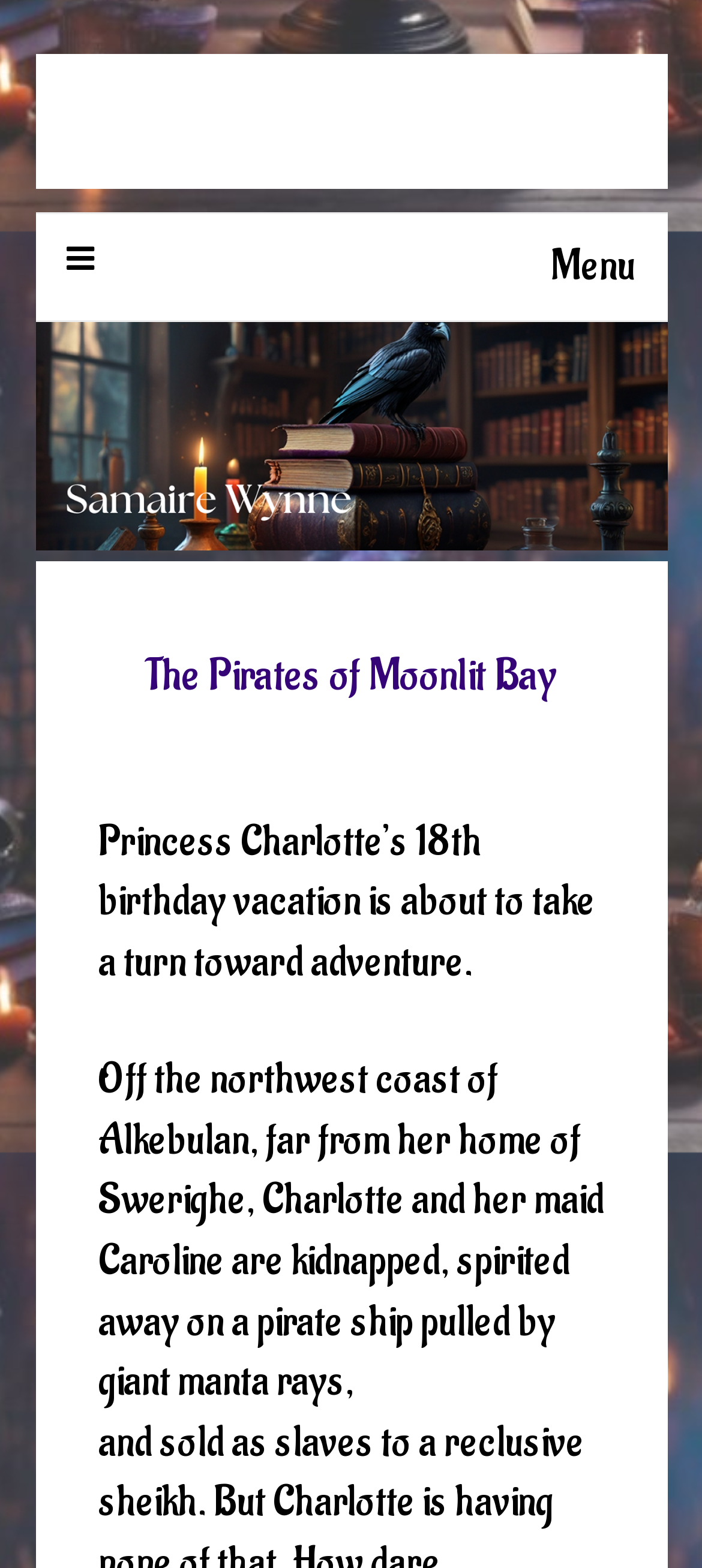Locate and generate the text content of the webpage's heading.

The Pirates of Moonlit Bay